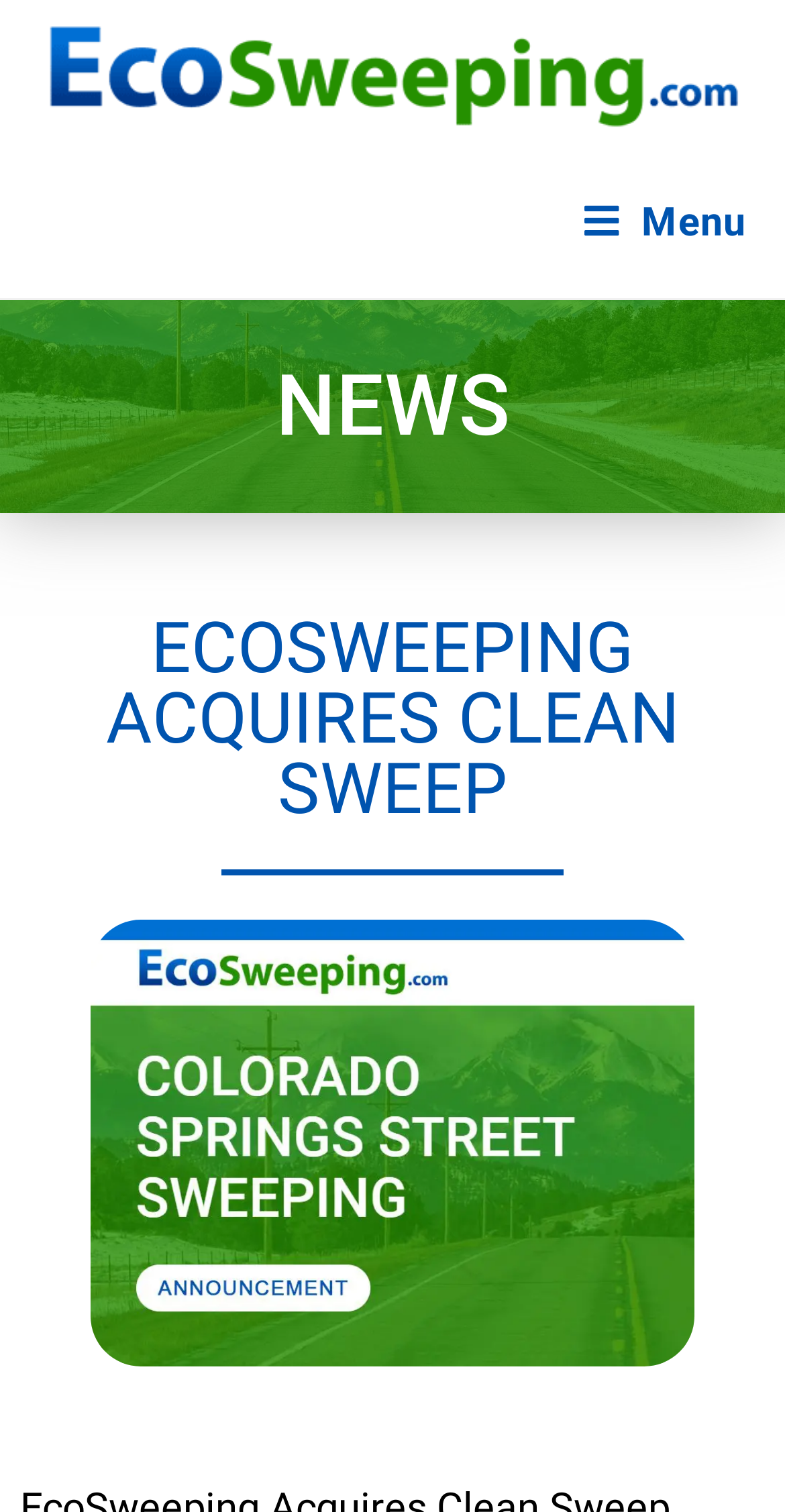Could you please study the image and provide a detailed answer to the question:
What is the category of the news on the webpage?

The heading element with the text 'NEWS' suggests that the webpage is displaying news-related content. Further examination of the tree reveals a heading element with the text 'ECOSWEEPING ACQUIRES CLEAN SWEEP', which indicates that the news is related to an acquisition. Therefore, I infer that the category of the news on the webpage is acquisition news.